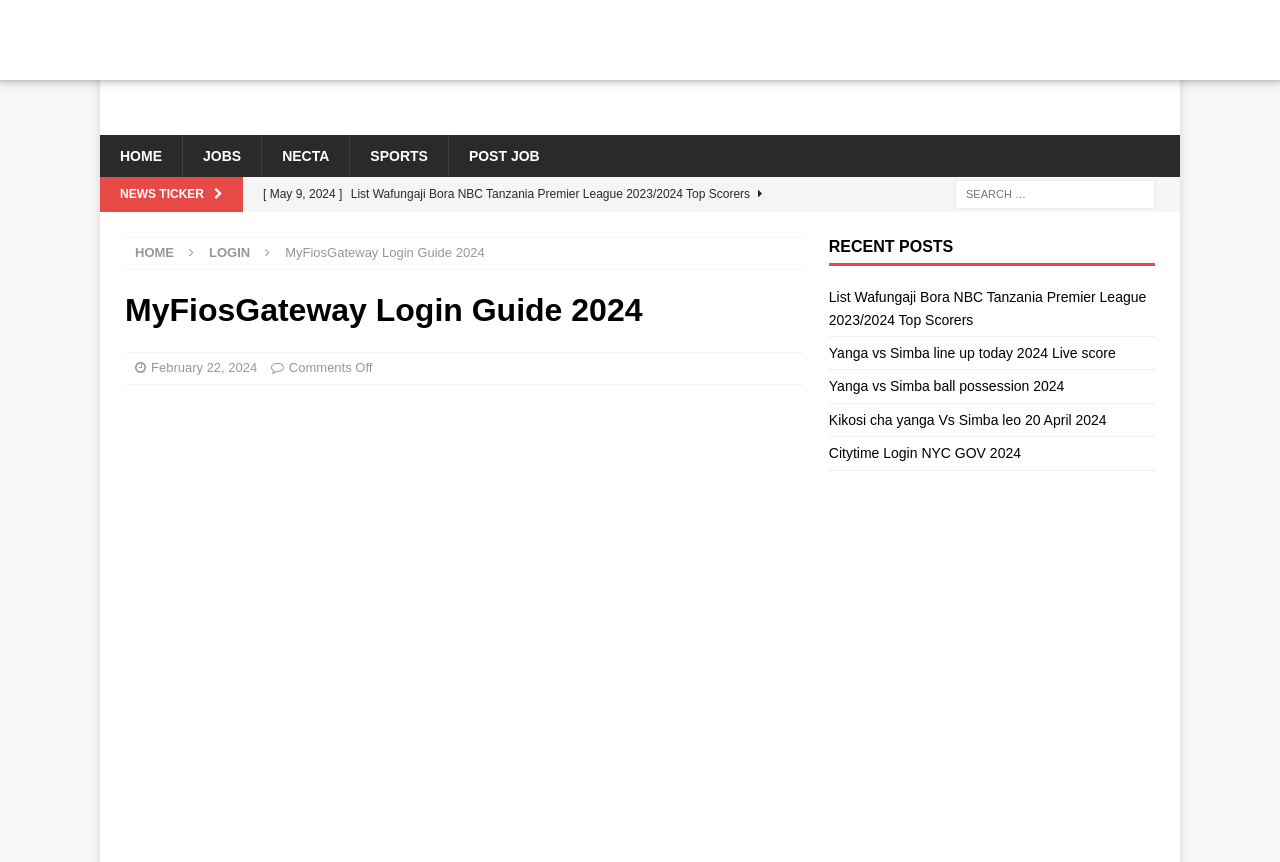Please provide a short answer using a single word or phrase for the question:
What is the login guide for?

MyFiosGateway